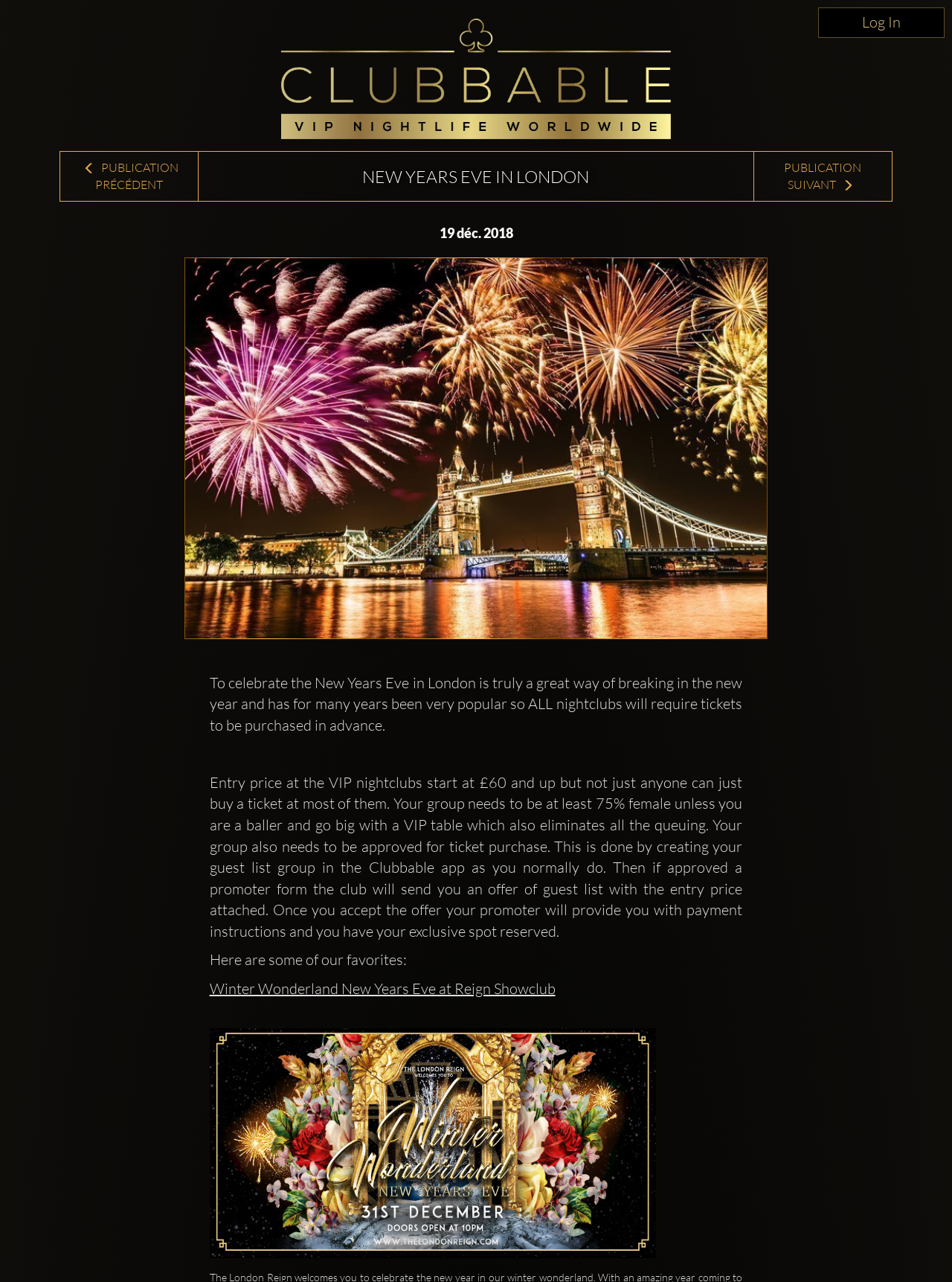What is the minimum percentage of female required for a group?
Please provide a comprehensive and detailed answer to the question.

According to the webpage, to purchase tickets for VIP nightclubs, the group needs to be at least 75% female, unless a VIP table is booked, which eliminates the queuing and has no gender restrictions.